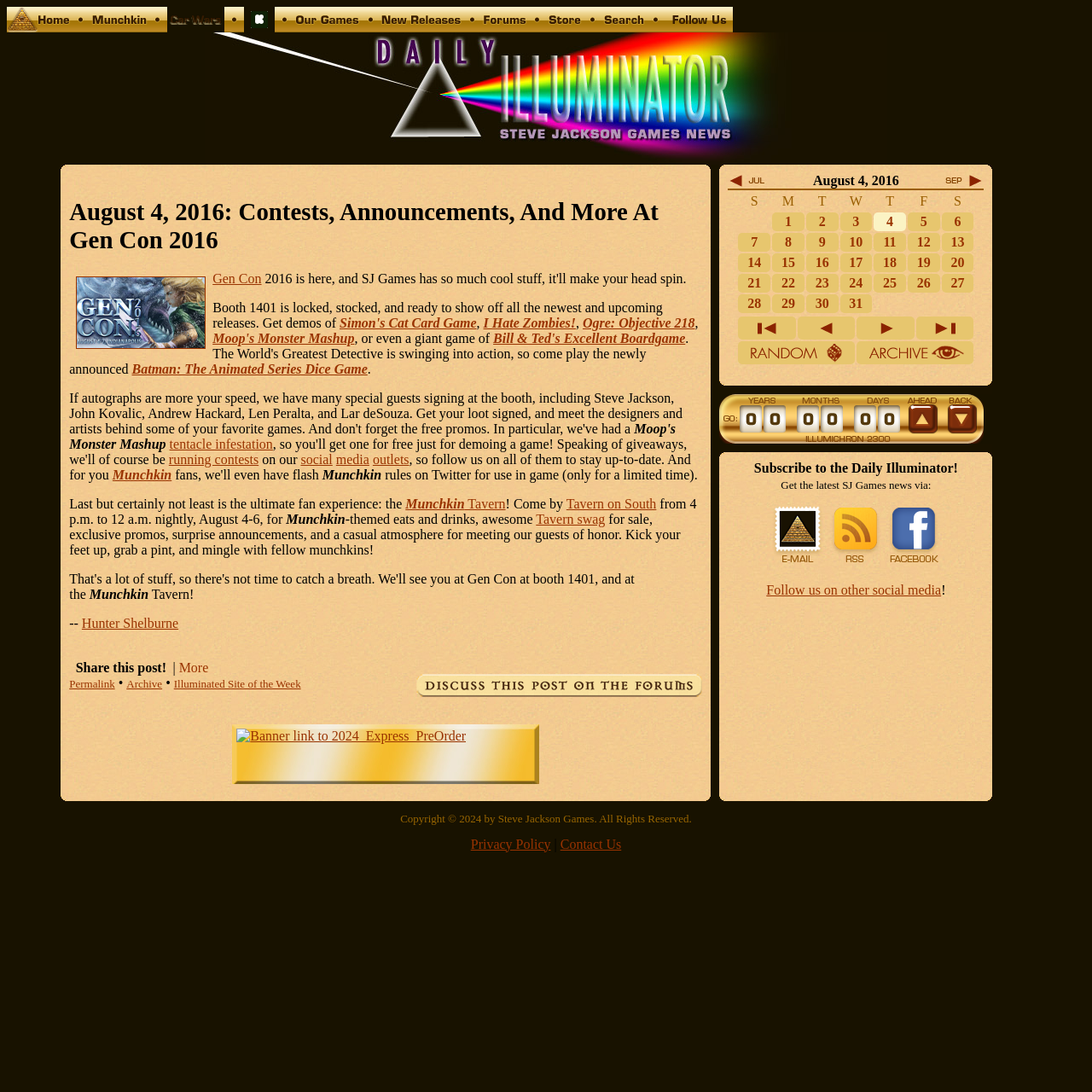Write an extensive caption that covers every aspect of the webpage.

This webpage is about Gen Con 2016, a gaming convention, and SJ Games' presence at the event. At the top, there is a navigation menu with 12 links, including "Home", "Munchkin", "Car Wars", and "Store", each accompanied by an image. Below the menu, there is a large section dedicated to Gen Con 2016, with a heading "August 4, 2016: Contests, Announcements, And More At Gen Con 2016". This section contains a long paragraph of text describing the various activities and events that will take place at the convention, including demos of new games, autograph sessions with special guests, and contests on social media.

The text is accompanied by several links to specific games, such as "Simon's Cat Card Game" and "Batman: The Animated Series Dice Game", as well as to social media outlets. There are also several images scattered throughout the text, including one of a Gen Con 2016 logo. The section also mentions the Munchkin Tavern, a special event for Munchkin fans, which will feature themed food and drinks, exclusive promos, and a casual atmosphere for meeting guests of honor.

At the bottom of the page, there are several links to related pages, including a discussion forum, a permalink, and an archive. There is also a banner link to a pre-order page for a game called "2024 Express". Overall, the webpage is focused on promoting SJ Games' presence at Gen Con 2016 and providing information about the various events and activities that will take place during the convention.